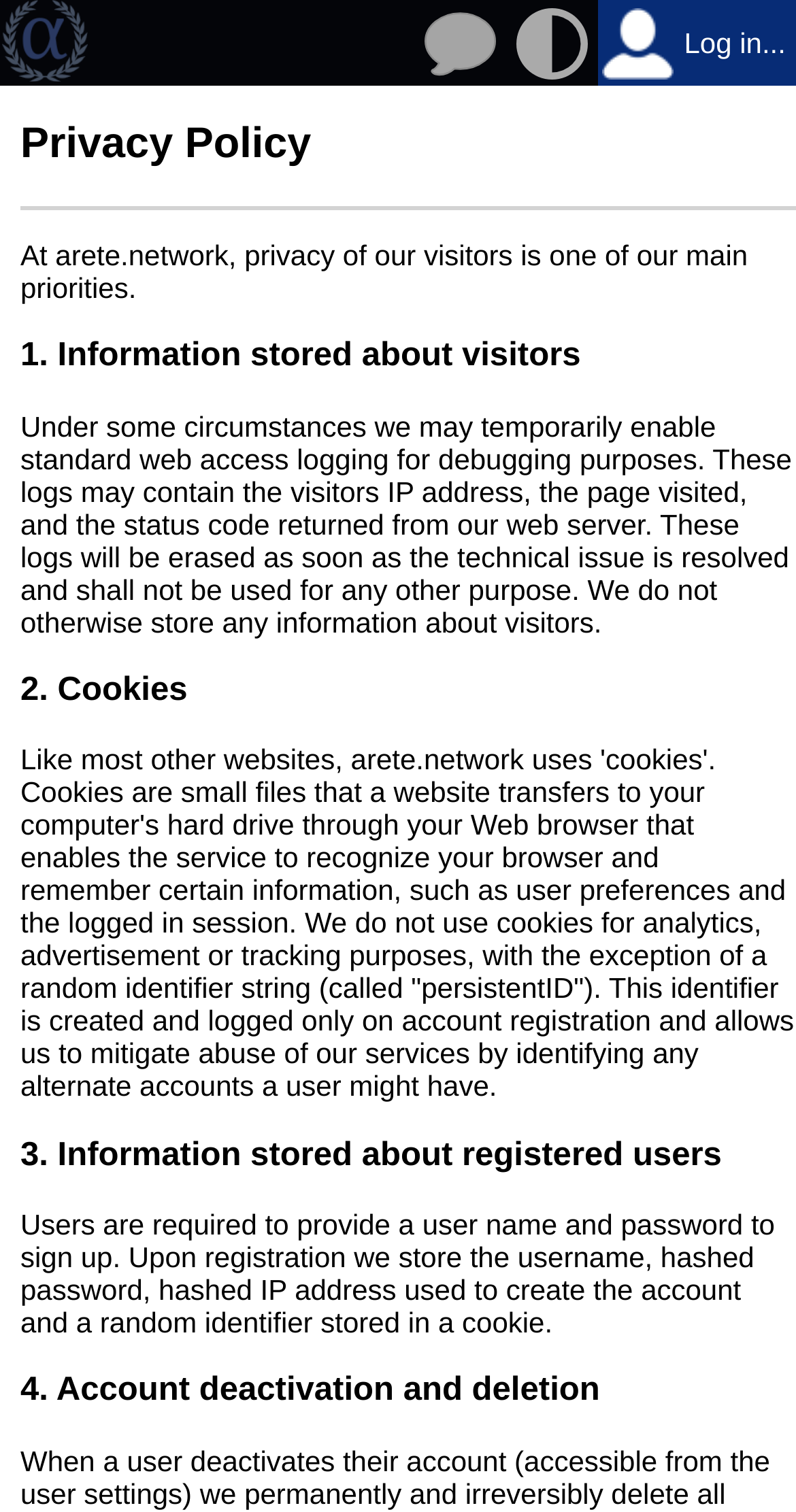What happens to logs after technical issues are resolved?
Examine the image closely and answer the question with as much detail as possible.

According to the webpage, the logs enabled for debugging purposes will be erased as soon as the technical issue is resolved and shall not be used for any other purpose, as stated in the StaticText element under the heading '1. Information stored about visitors'.